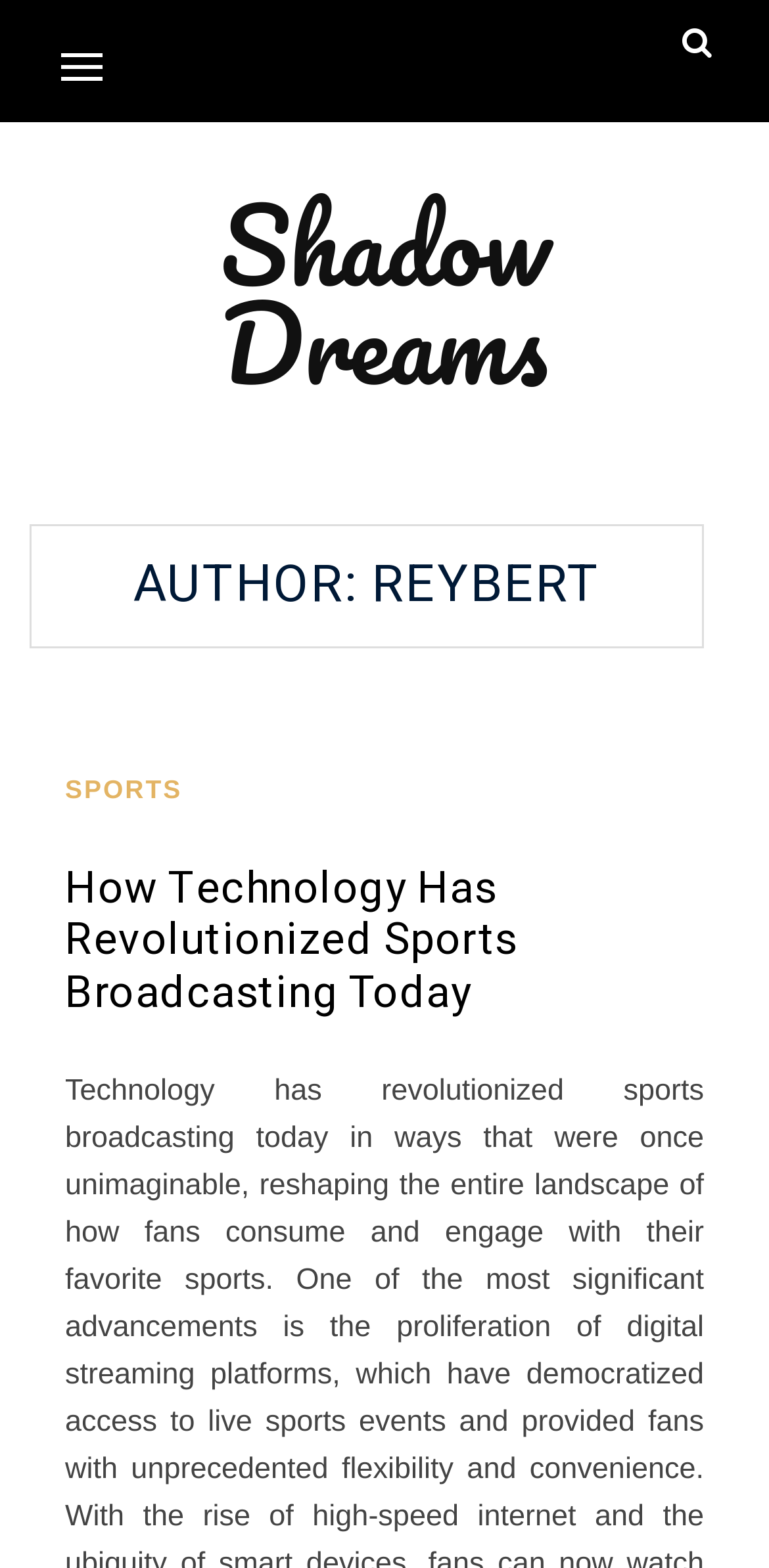Please find the bounding box for the UI element described by: "Shadow Dreams".

[0.103, 0.124, 0.897, 0.25]